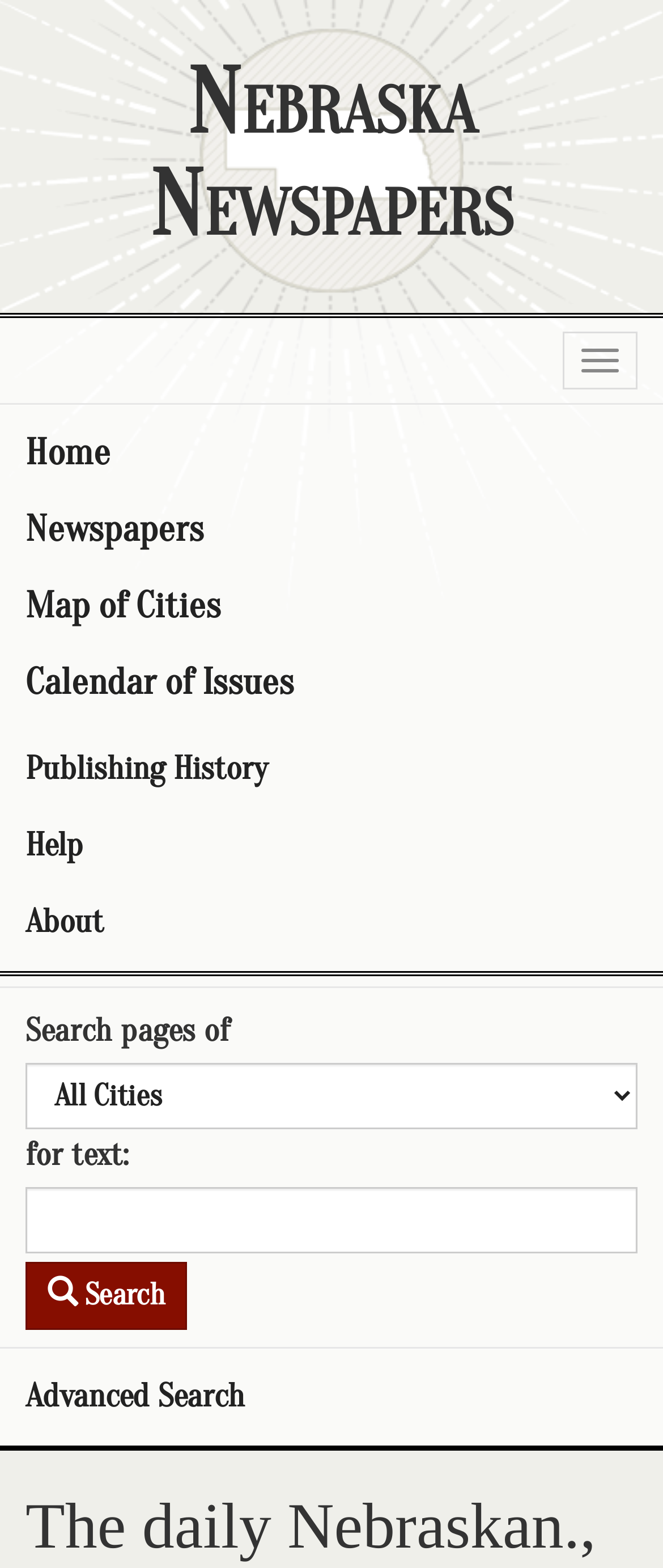Give a short answer to this question using one word or a phrase:
What is the purpose of the search box?

Search pages of newspapers